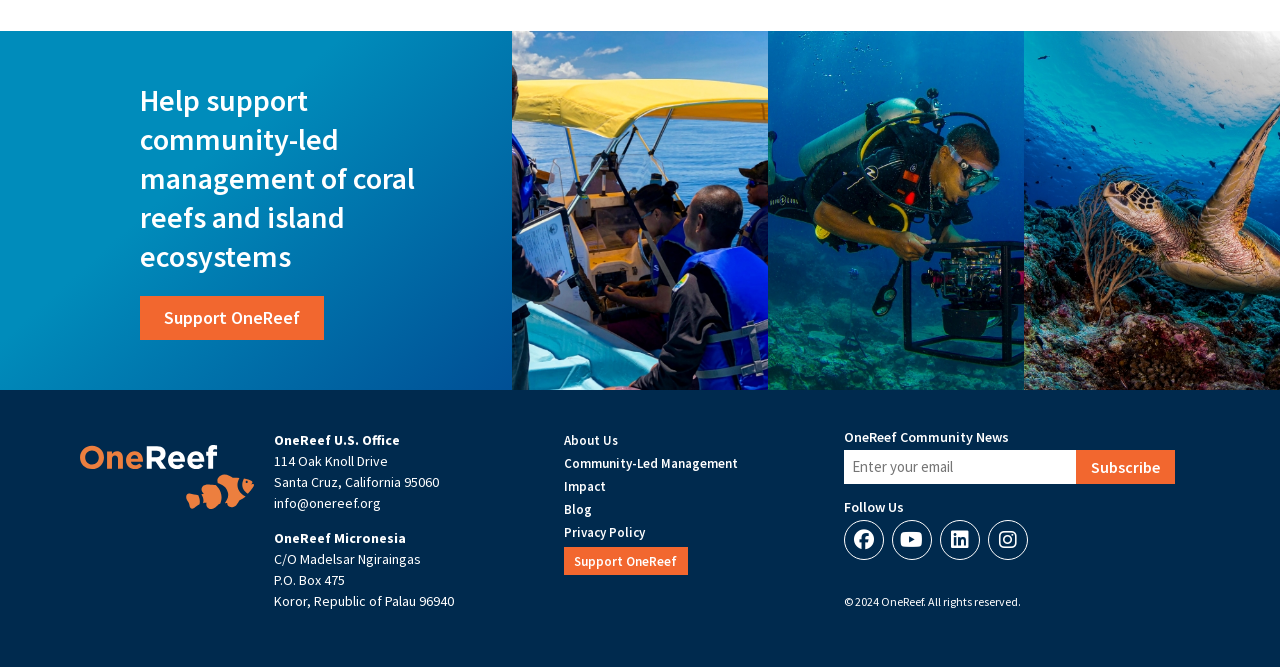Please give the bounding box coordinates of the area that should be clicked to fulfill the following instruction: "Follow OneReef on Facebook". The coordinates should be in the format of four float numbers from 0 to 1, i.e., [left, top, right, bottom].

[0.659, 0.78, 0.69, 0.84]